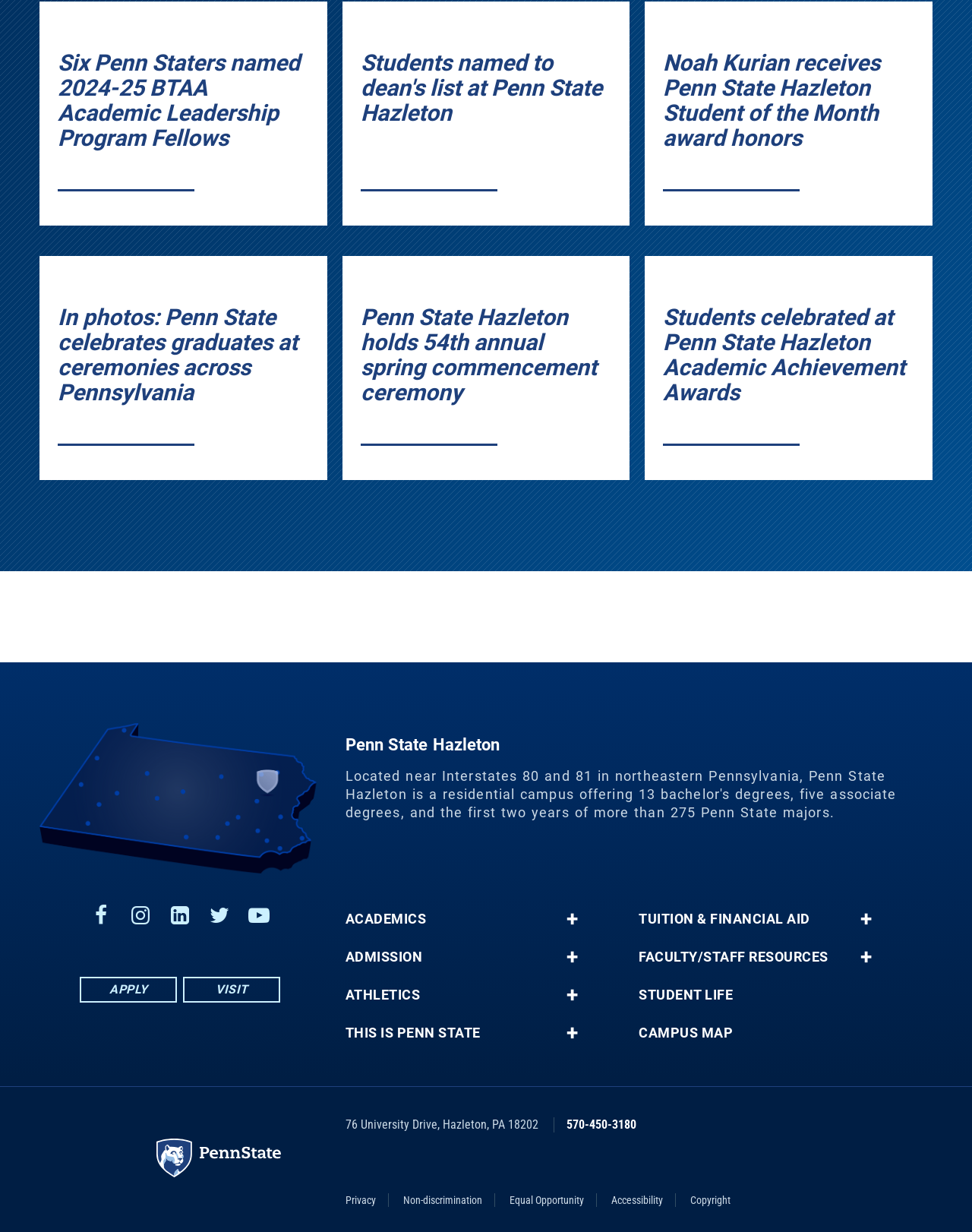Can you determine the bounding box coordinates of the area that needs to be clicked to fulfill the following instruction: "View the map of Pennsylvania showing Penn State's 24 locations"?

[0.041, 0.587, 0.33, 0.709]